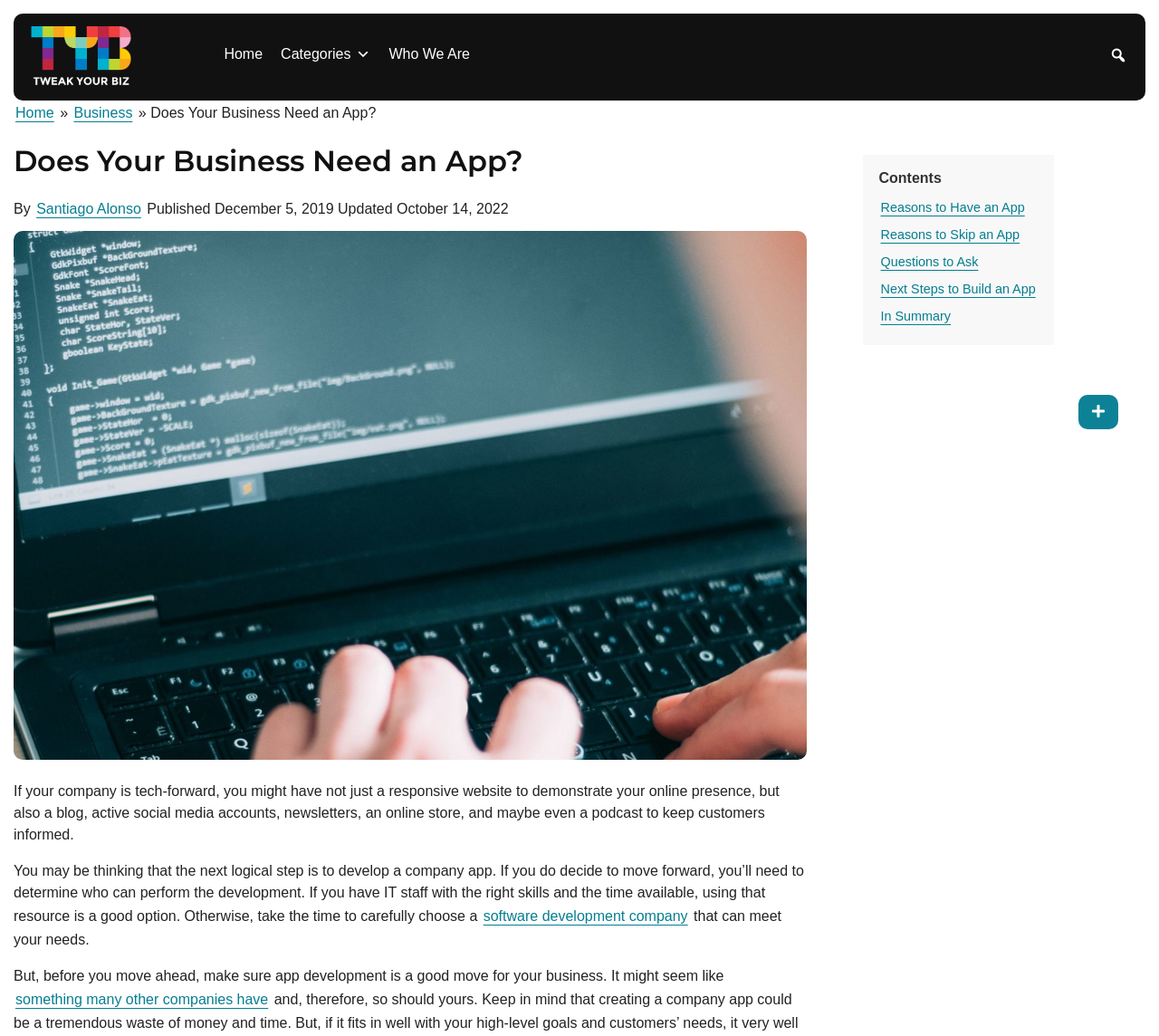Please provide a short answer using a single word or phrase for the question:
What is the purpose of the 'Search' button?

To search the website